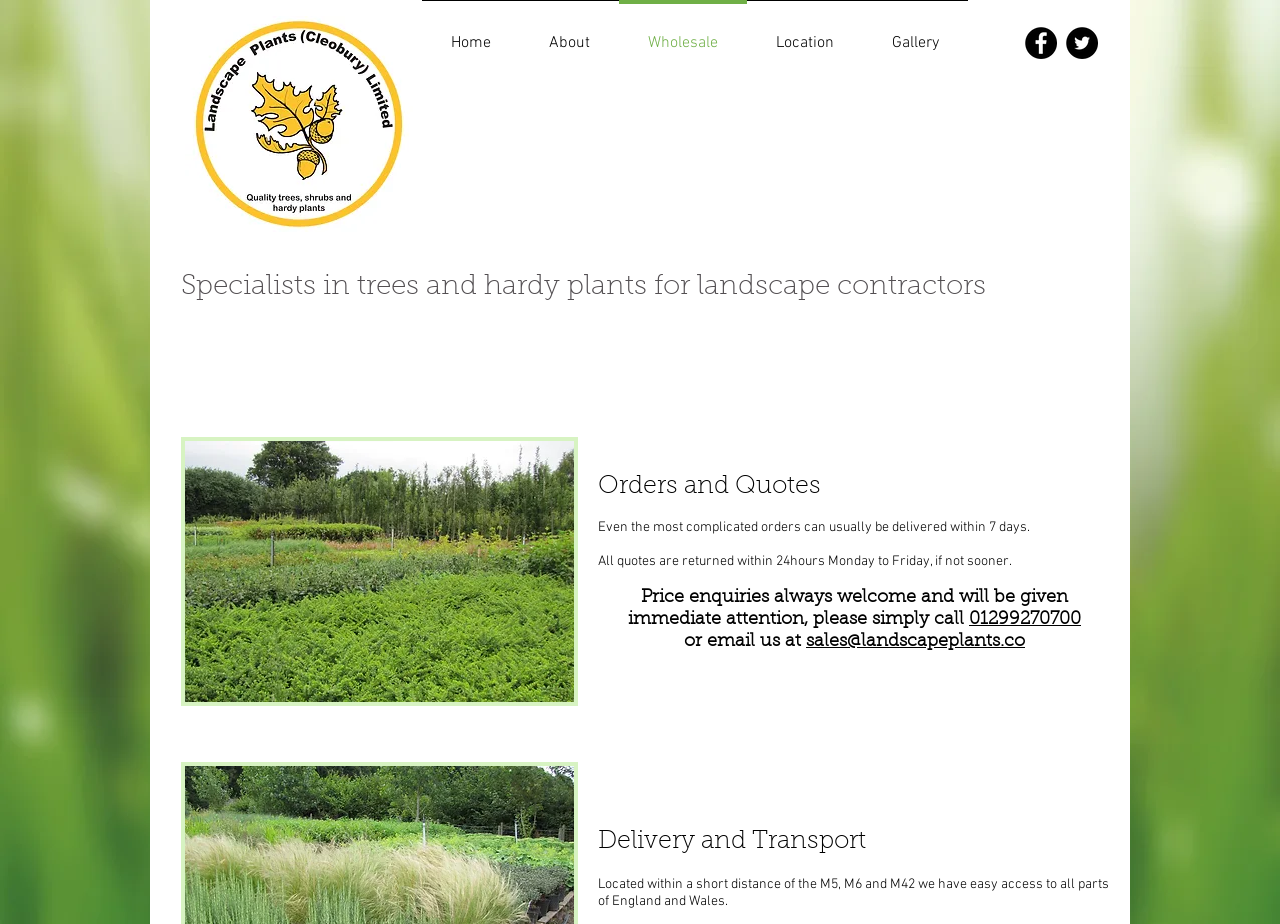Give a one-word or short-phrase answer to the following question: 
How long does it take to deliver complicated orders?

7 days